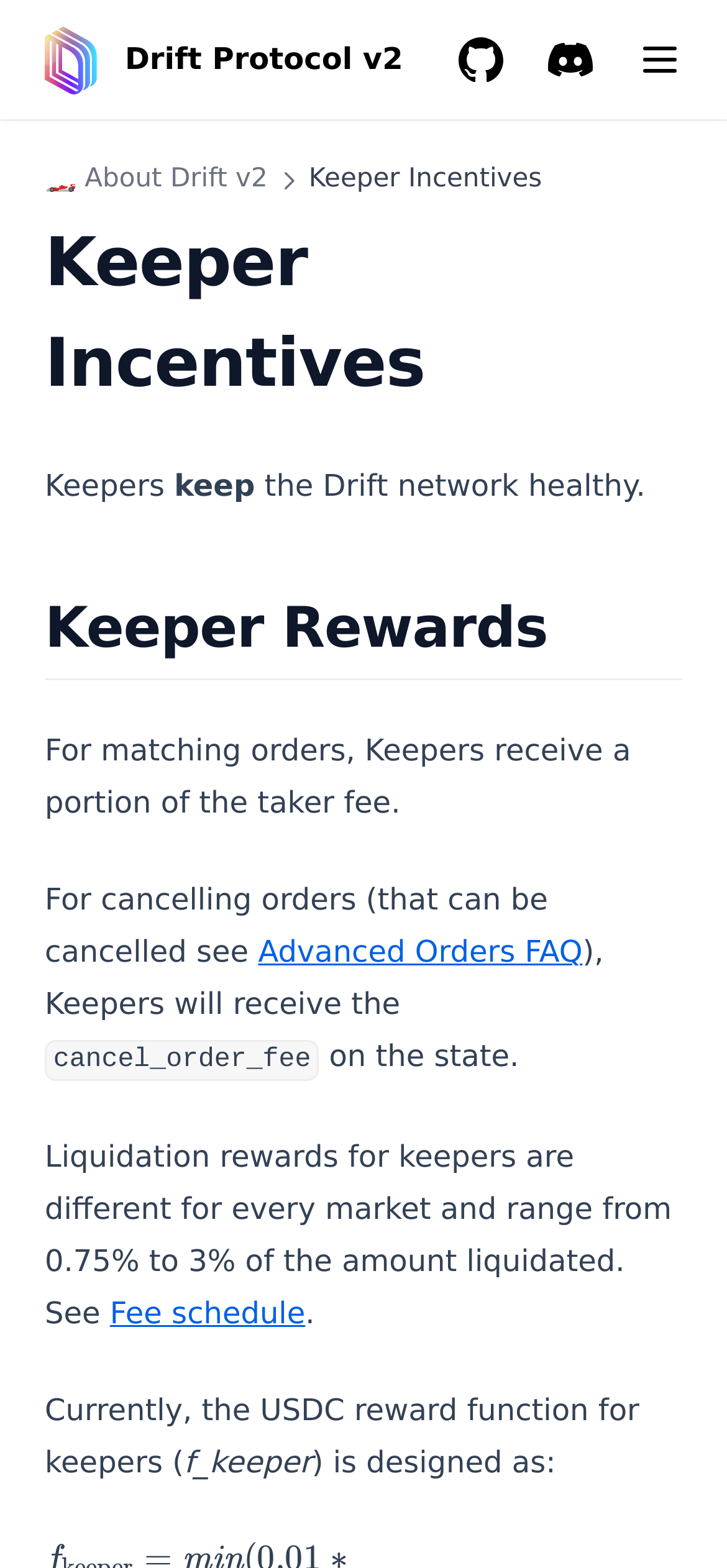Locate the bounding box coordinates of the element that should be clicked to execute the following instruction: "Click on the 'Liquidations' button".

[0.041, 0.115, 0.928, 0.155]